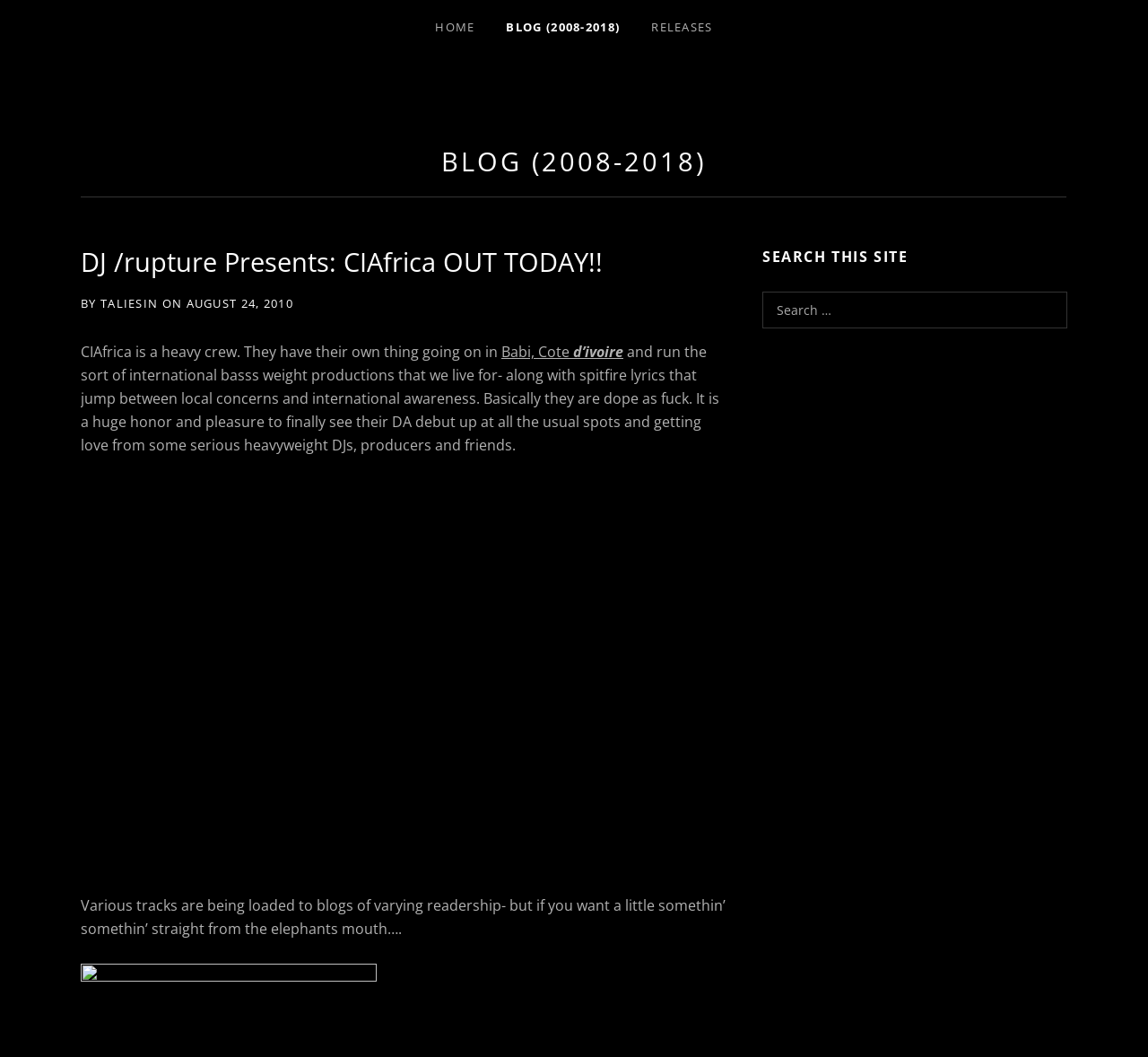What is the purpose of the search box?
Provide a thorough and detailed answer to the question.

The search box is located in the complementary section of the page, and its purpose is to allow users to search for content within the site. This is indicated by the text 'SEARCH THIS SITE' above the search box.